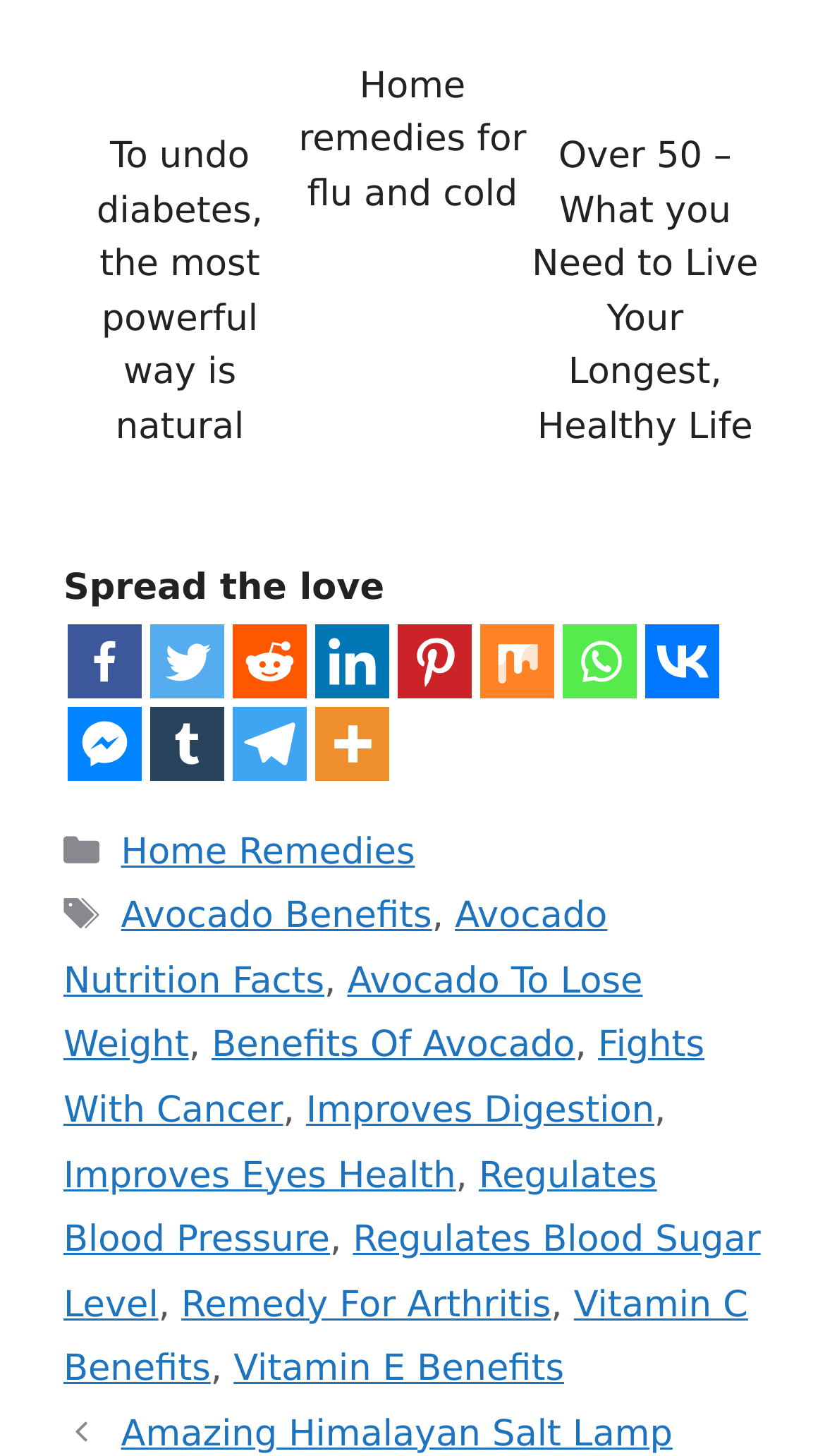Using the element description: "aria-label="Tumblr" title="Tumblr"", determine the bounding box coordinates for the specified UI element. The coordinates should be four float numbers between 0 and 1, [left, top, right, bottom].

[0.182, 0.485, 0.272, 0.536]